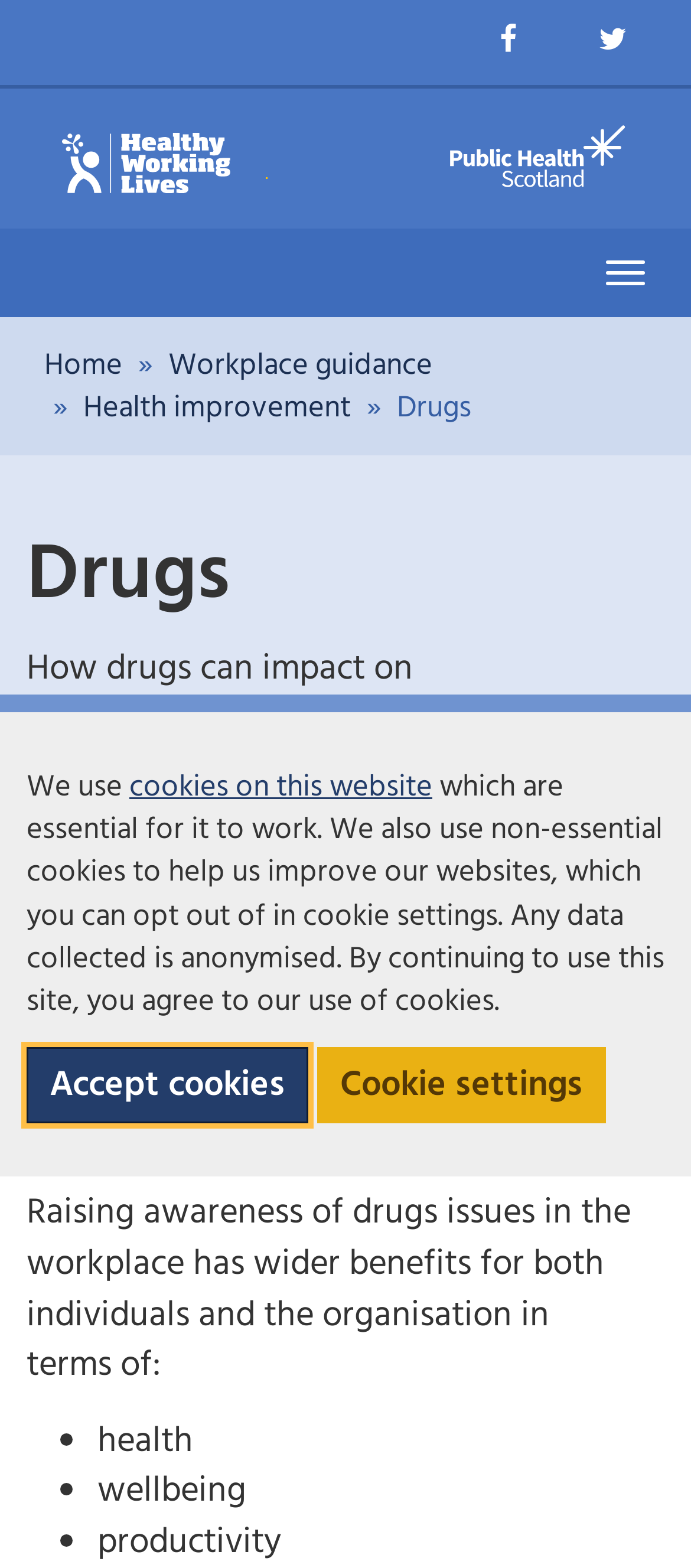Reply to the question with a single word or phrase:
What is the purpose of raising awareness of drugs issues in the workplace?

Health and wellbeing